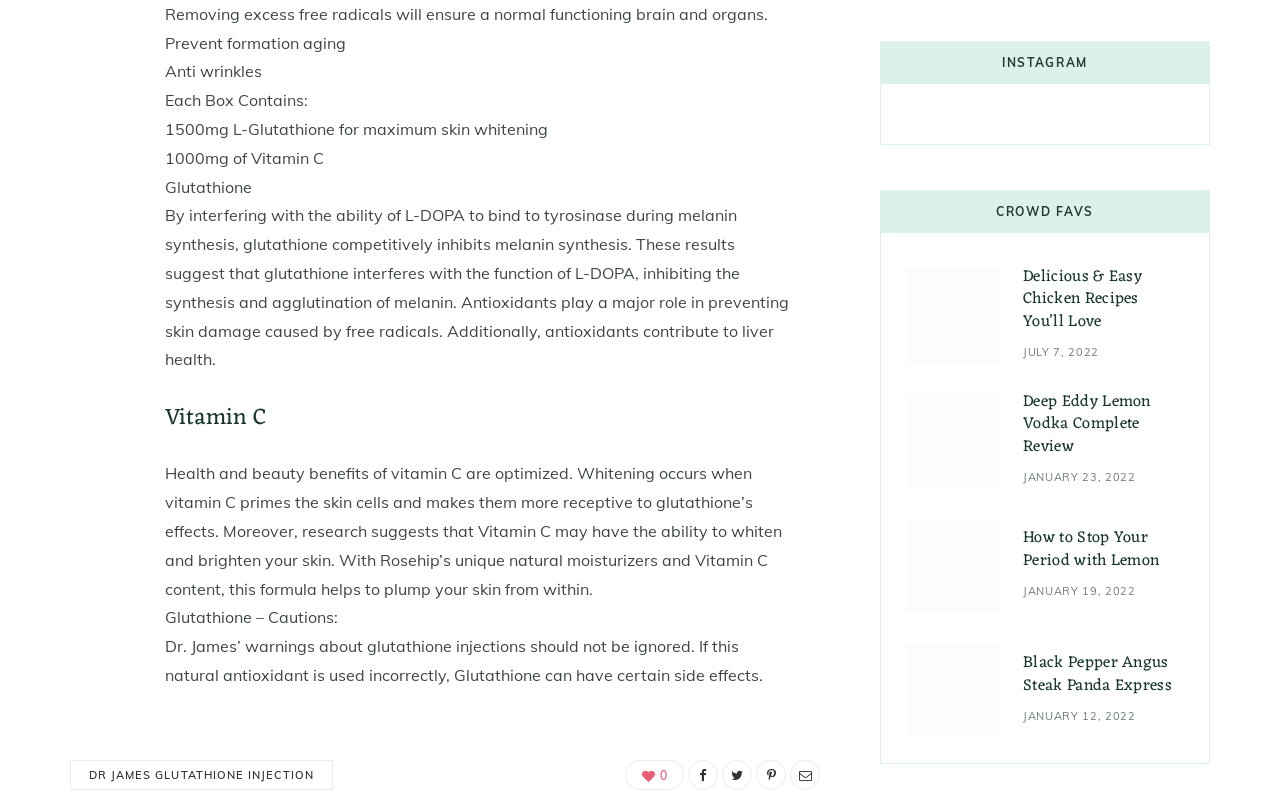Determine the bounding box coordinates in the format (top-left x, top-left y, bottom-right x, bottom-right y). Ensure all values are floating point numbers between 0 and 1. Identify the bounding box of the UI element described by: parent_node: 0 title="Share on Facebook"

[0.538, 0.962, 0.561, 1.0]